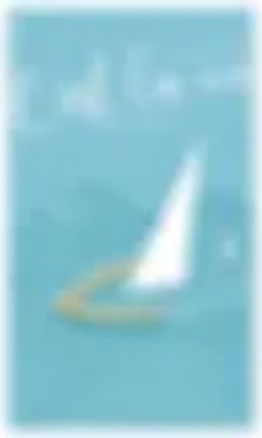By analyzing the image, answer the following question with a detailed response: What is the mood evoked by the scene?

The caption describes the scene as 'serene' and 'perfect for reflecting leisurely moments spent on the water', which suggests that the mood evoked by the scene is one of calmness and relaxation.